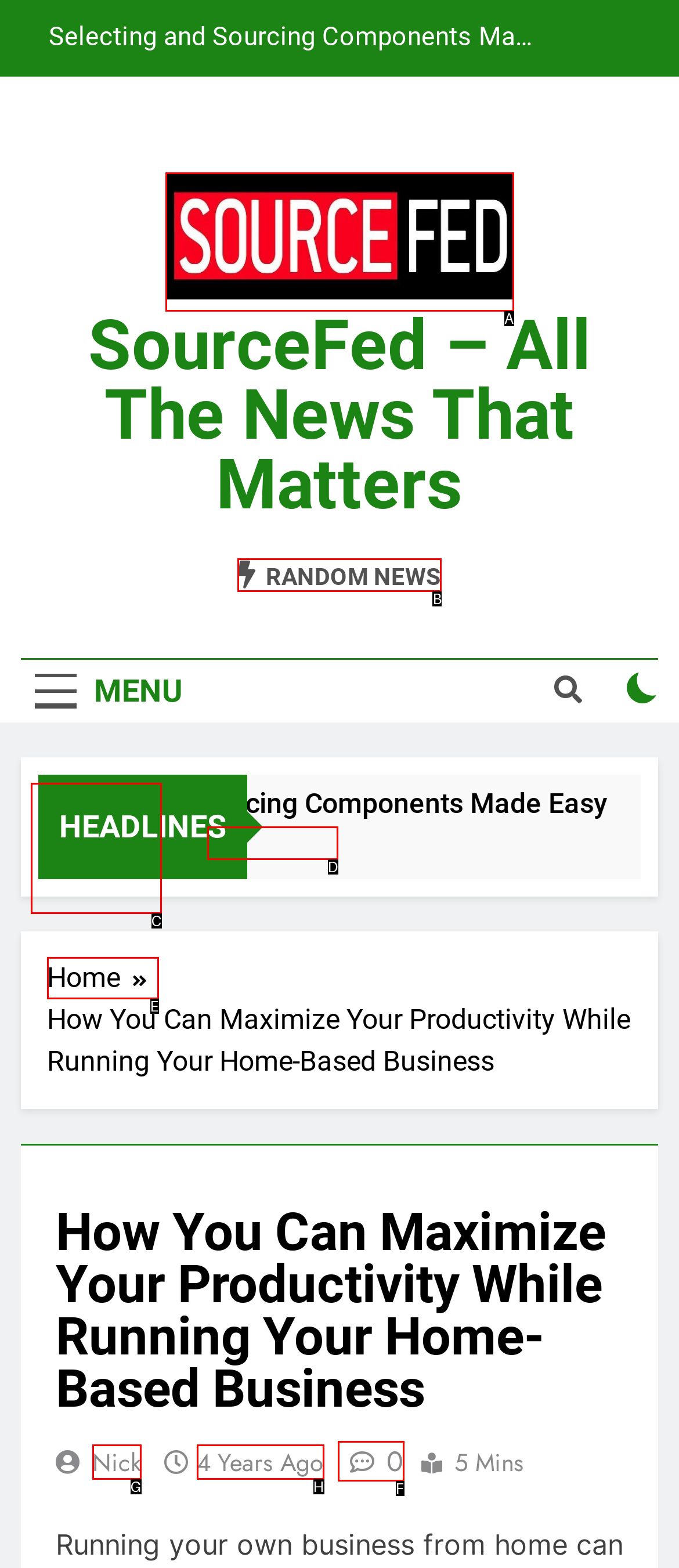Choose the letter that best represents the description: 17 hours ago. Answer with the letter of the selected choice directly.

D